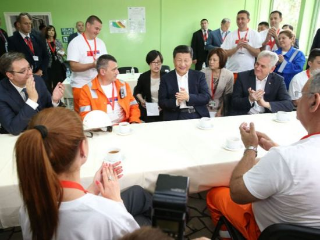Please answer the following question as detailed as possible based on the image: 
What is the mood of the atmosphere?

The bright green wall behind the participants creates a lively and informal atmosphere, which is further reinforced by the description of the participants clapping to signify appreciation or agreement, indicating a relaxed and convivial mood.